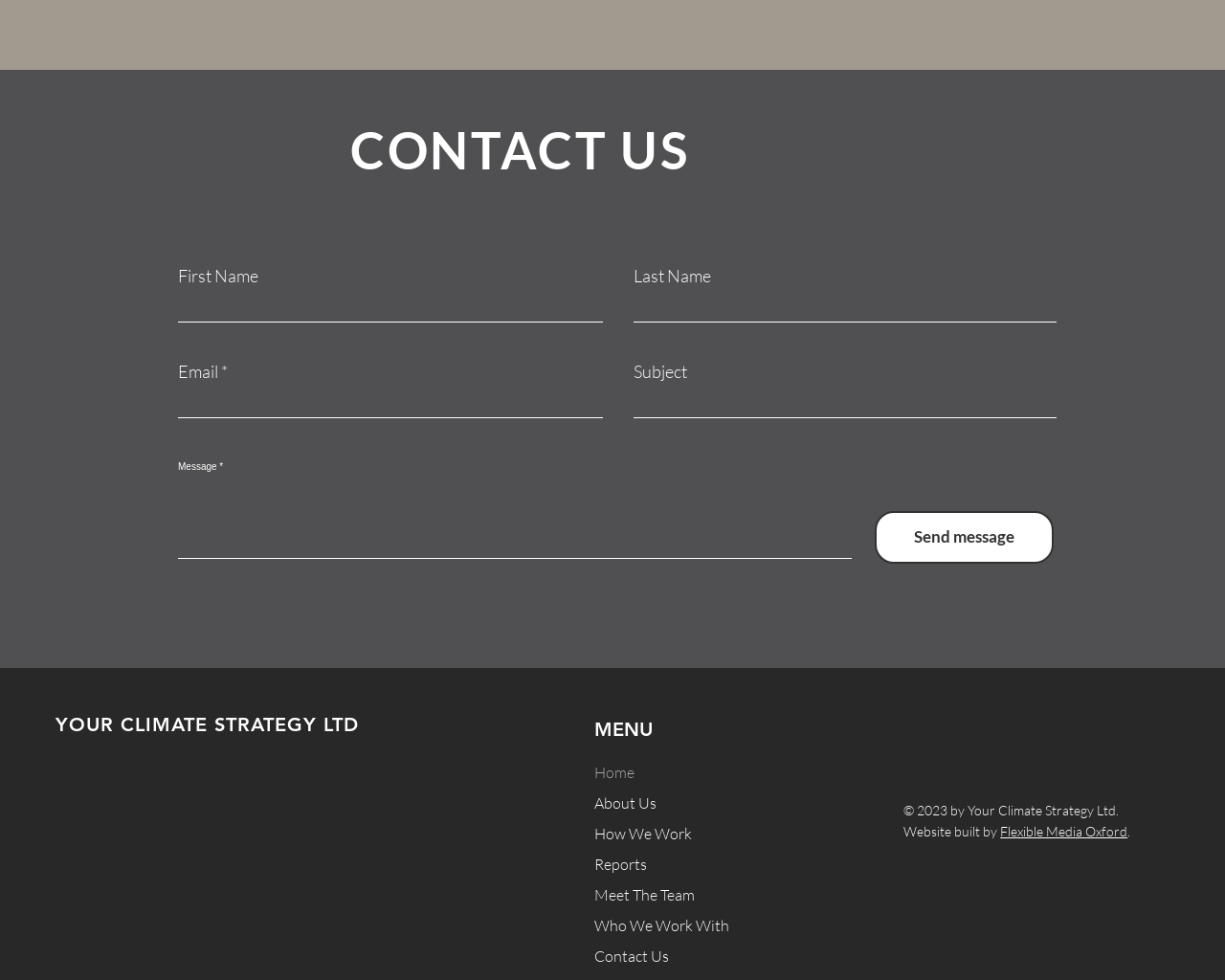Please find the bounding box coordinates of the element that needs to be clicked to perform the following instruction: "Enter first name". The bounding box coordinates should be four float numbers between 0 and 1, represented as [left, top, right, bottom].

[0.145, 0.29, 0.492, 0.329]